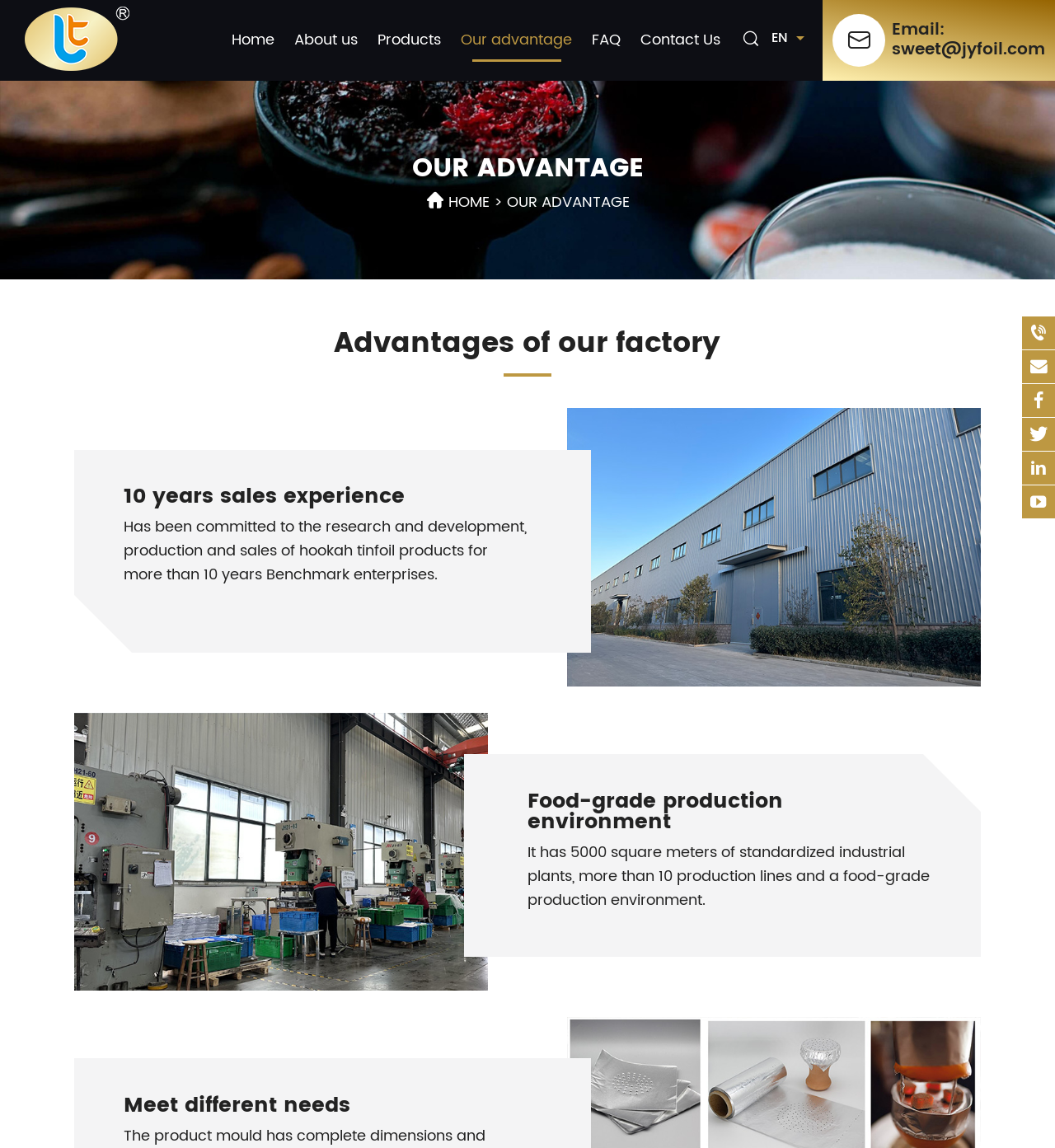Please give the bounding box coordinates of the area that should be clicked to fulfill the following instruction: "Contact Us". The coordinates should be in the format of four float numbers from 0 to 1, i.e., [left, top, right, bottom].

[0.607, 0.0, 0.683, 0.07]